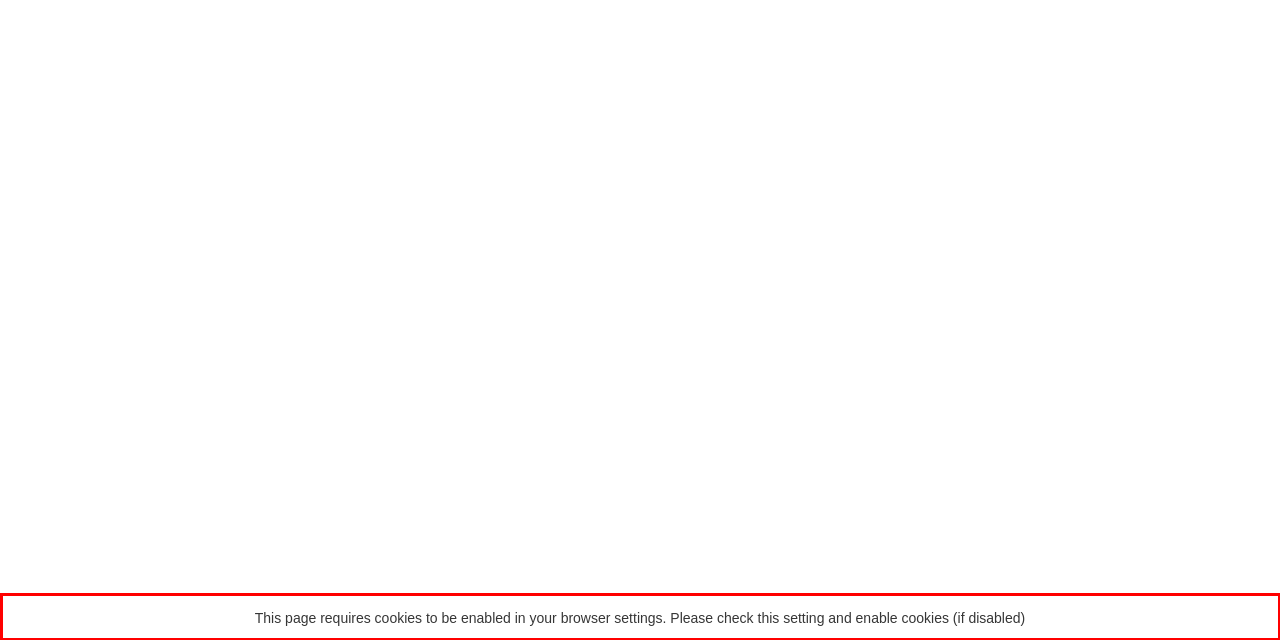Given a screenshot of a webpage, locate the red bounding box and extract the text it encloses.

This page requires cookies to be enabled in your browser settings. Please check this setting and enable cookies (if disabled)